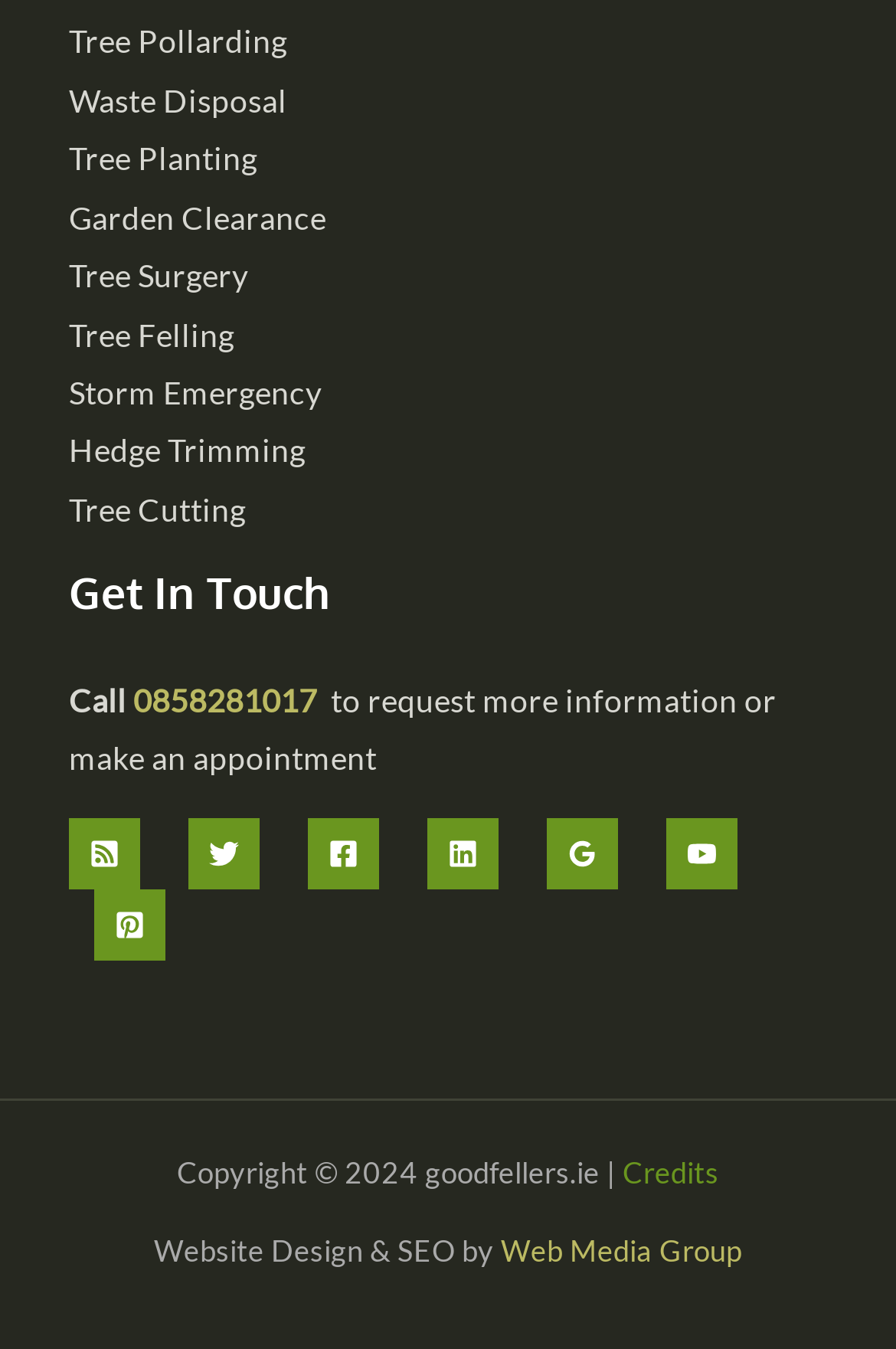What social media platforms are linked on this website?
Using the visual information, respond with a single word or phrase.

Twitter, Facebook, Linkedin, Google, YouTube, Pinterest